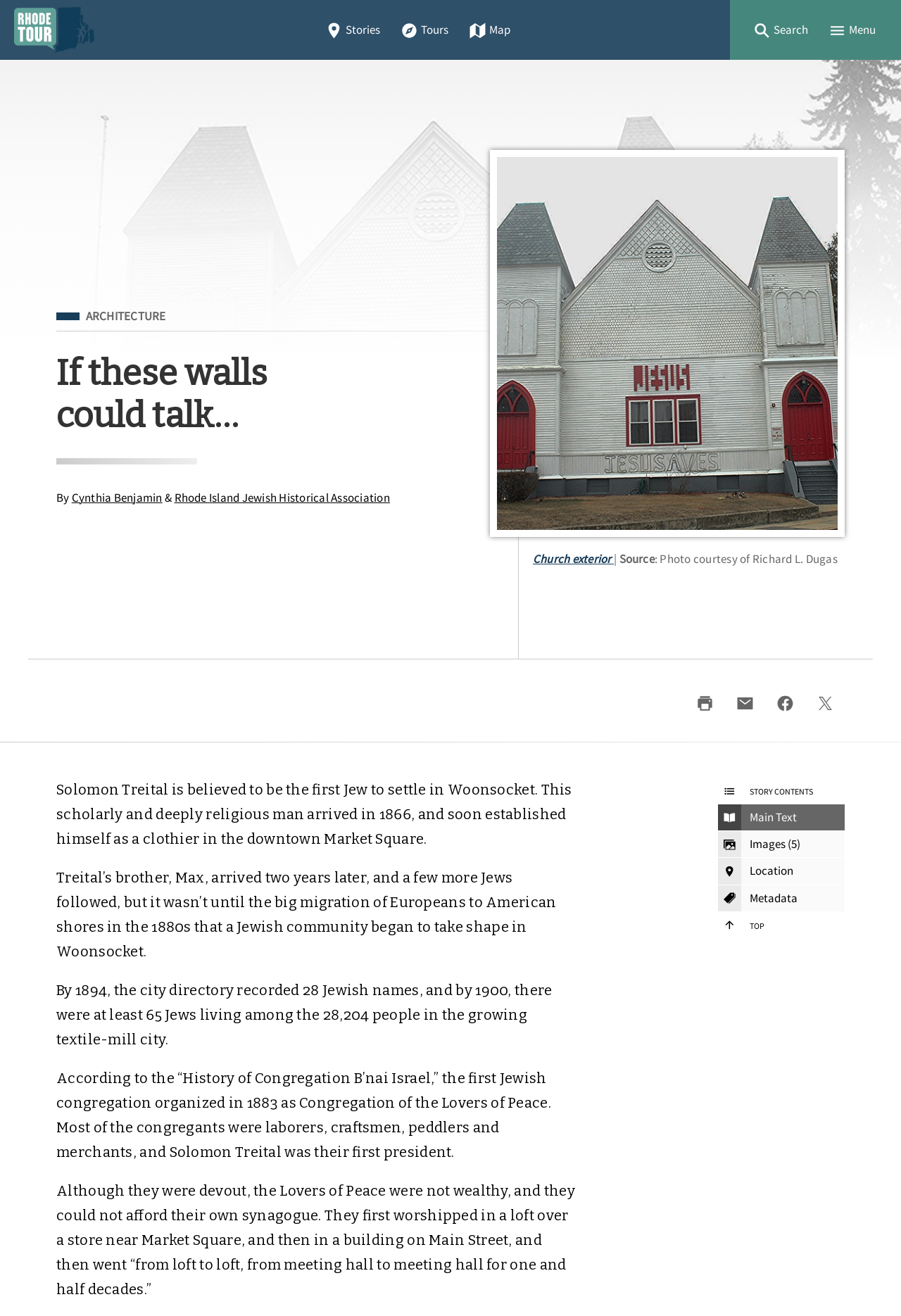What was the name of the first Jewish congregation organized in 1883?
Identify the answer in the screenshot and reply with a single word or phrase.

Congregation of the Lovers of Peace